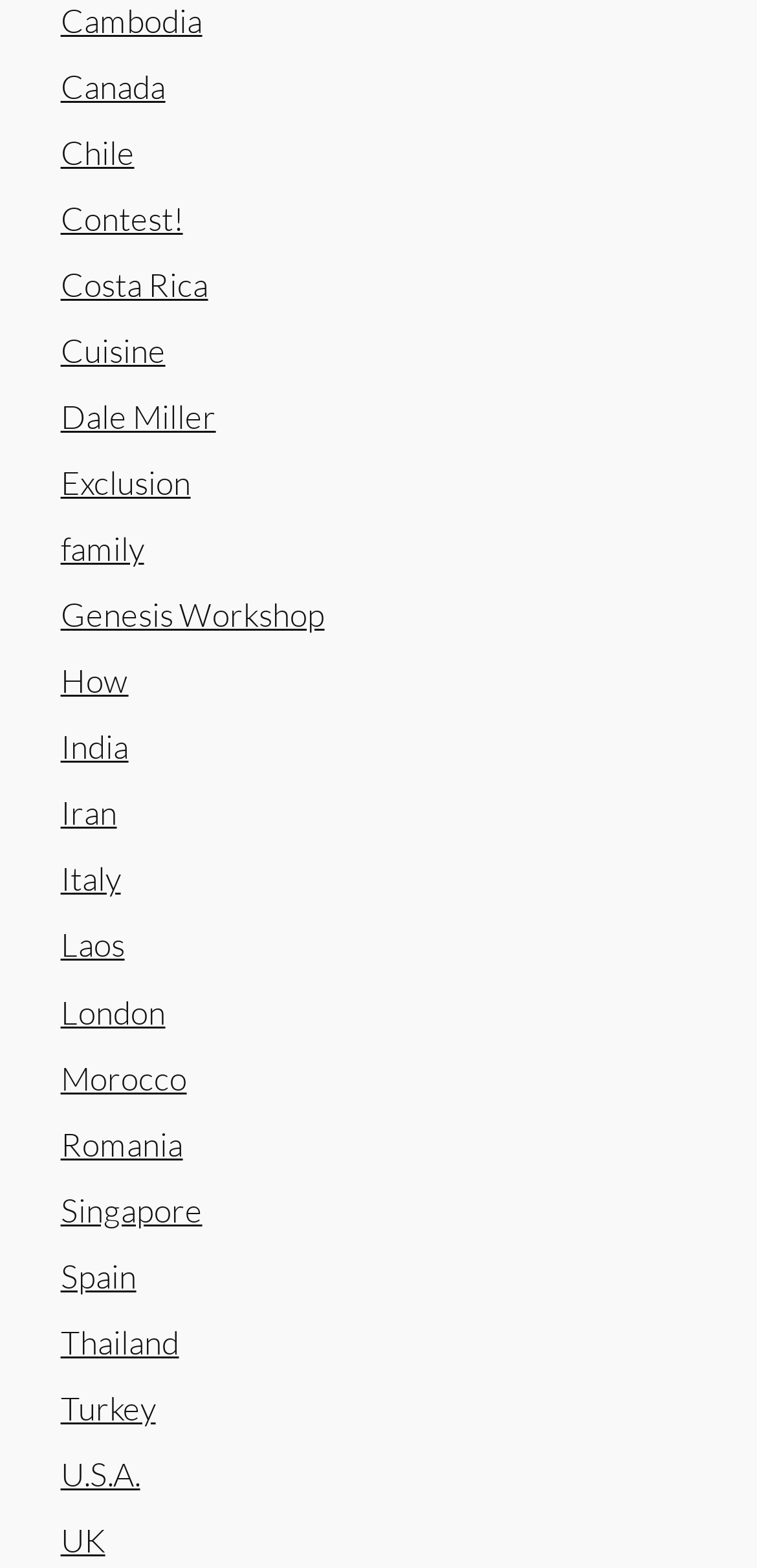Reply to the question below using a single word or brief phrase:
What is the first country listed?

Cambodia